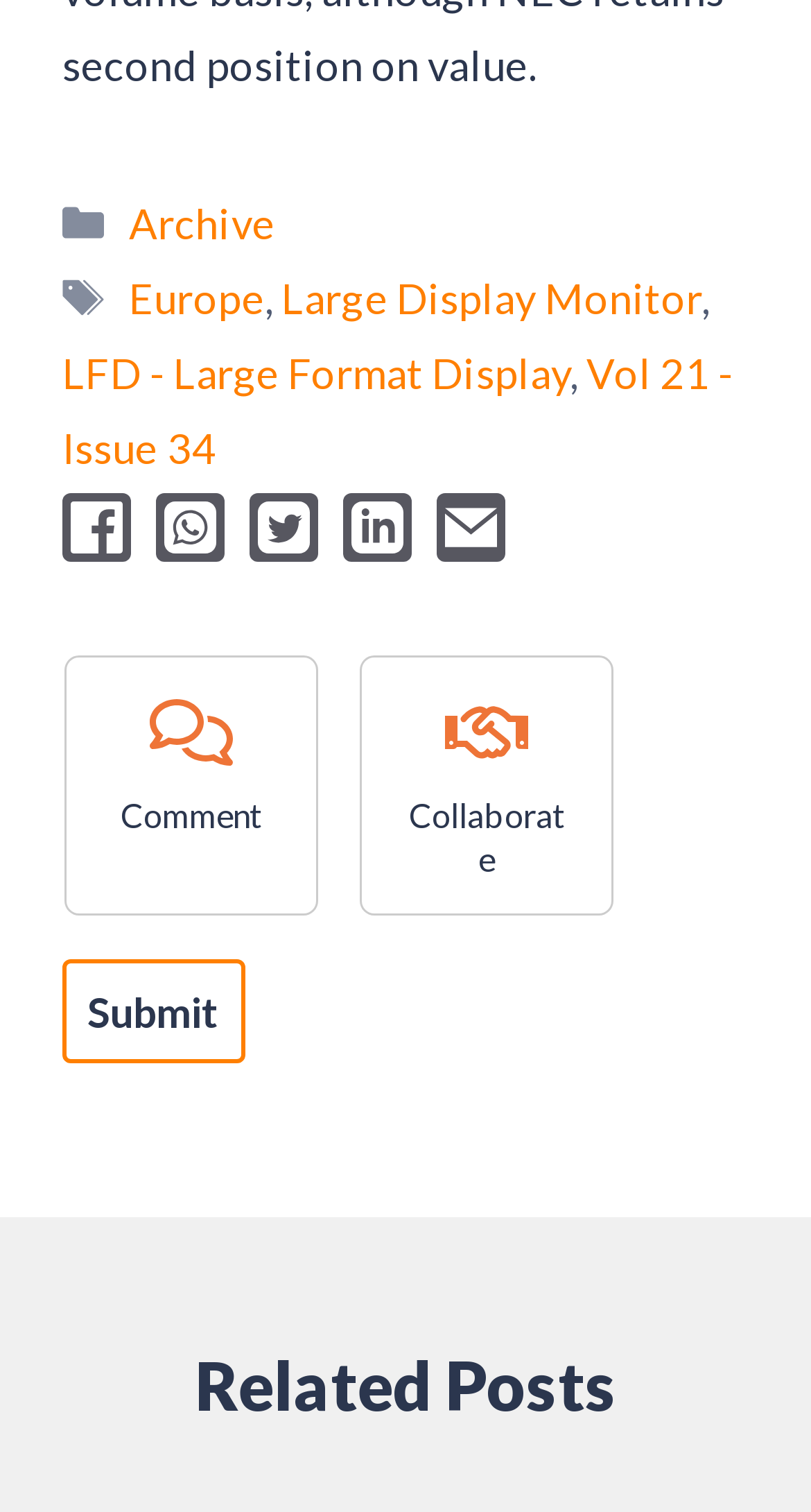Using the webpage screenshot and the element description Large Display Monitor, determine the bounding box coordinates. Specify the coordinates in the format (top-left x, top-left y, bottom-right x, bottom-right y) with values ranging from 0 to 1.

[0.347, 0.18, 0.865, 0.213]